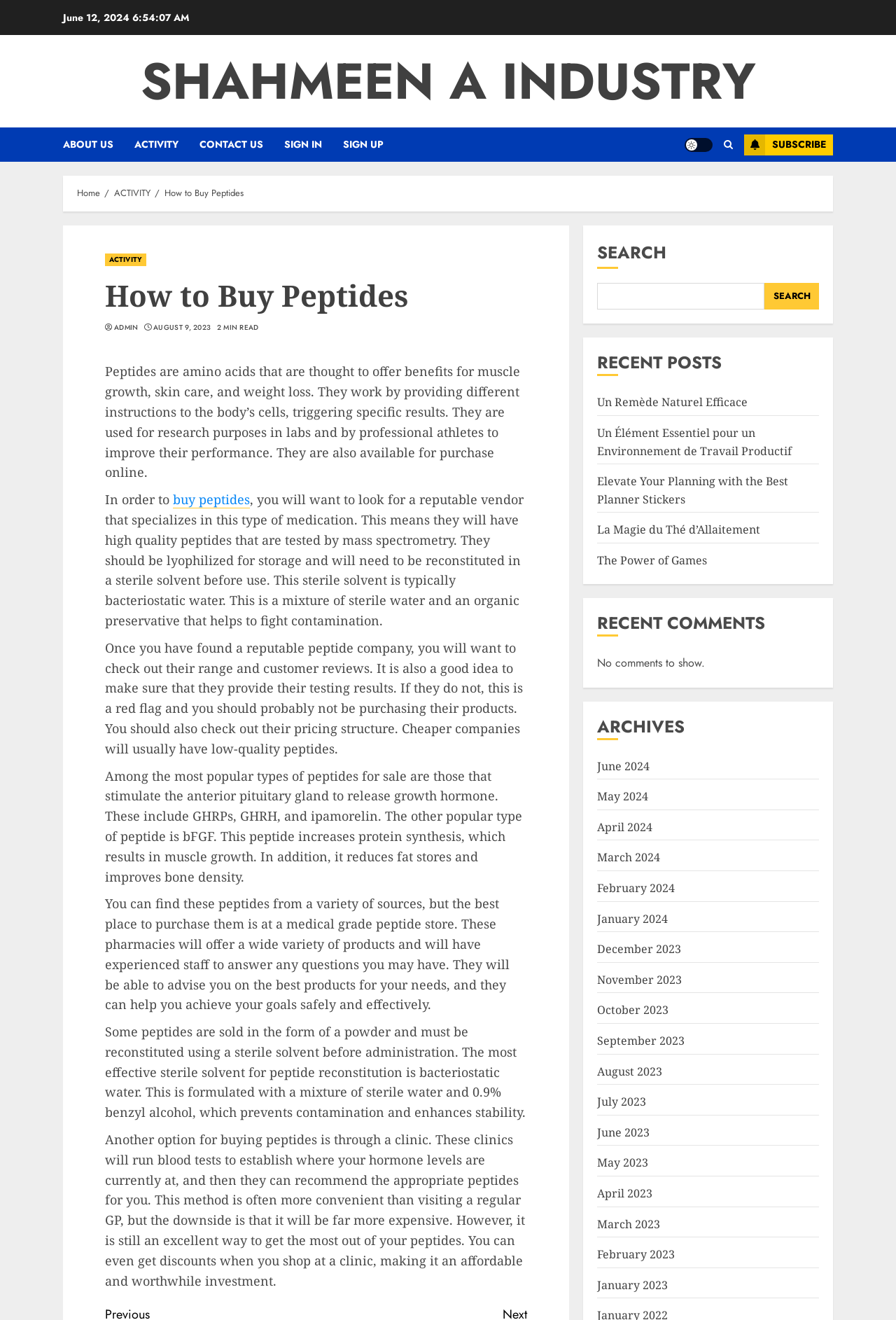Please find the bounding box coordinates of the element's region to be clicked to carry out this instruction: "Check the 'June 2024' archives".

[0.667, 0.574, 0.725, 0.587]